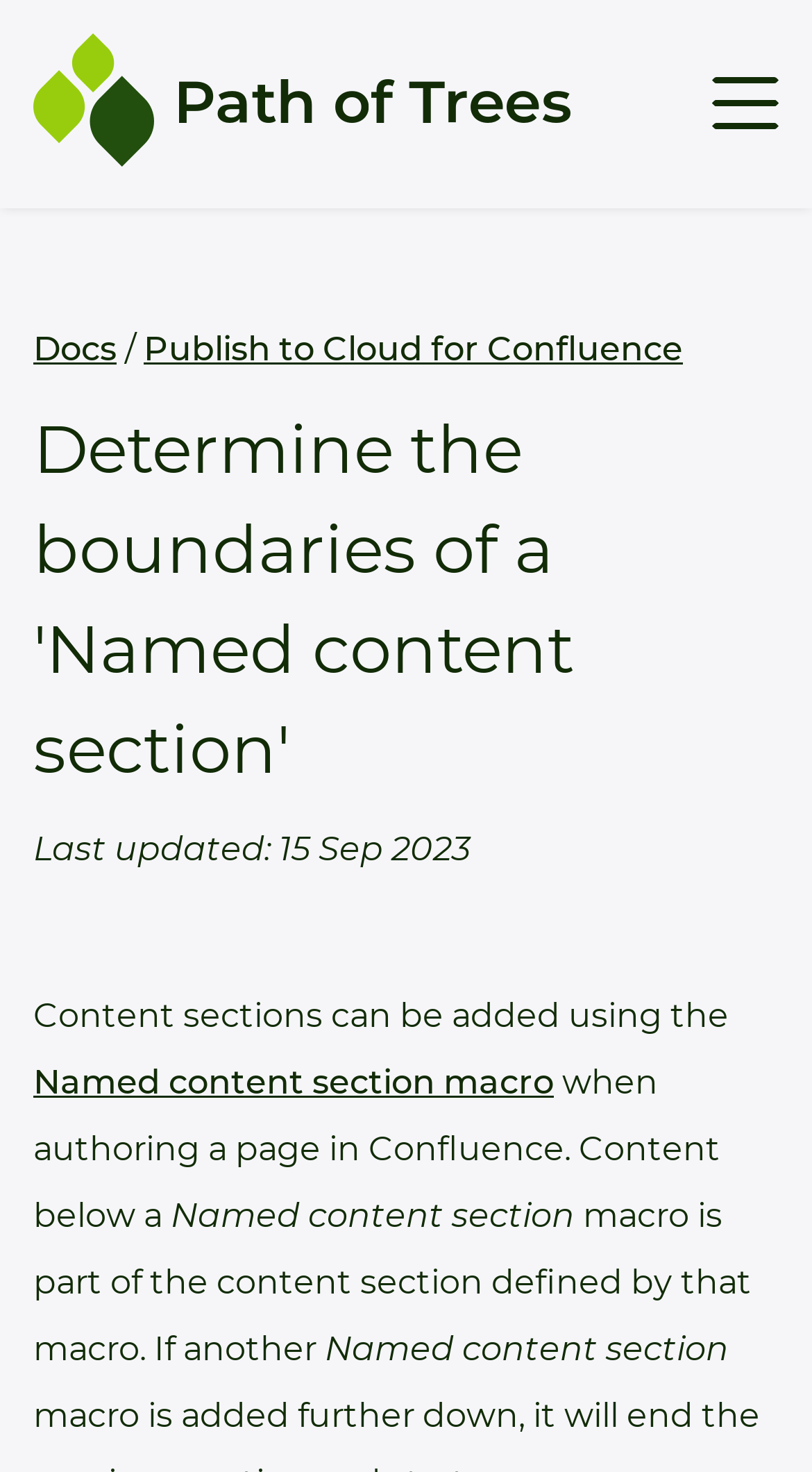Please determine the bounding box coordinates of the area that needs to be clicked to complete this task: 'Go to Mentoring'. The coordinates must be four float numbers between 0 and 1, formatted as [left, top, right, bottom].

[0.041, 0.175, 0.315, 0.209]